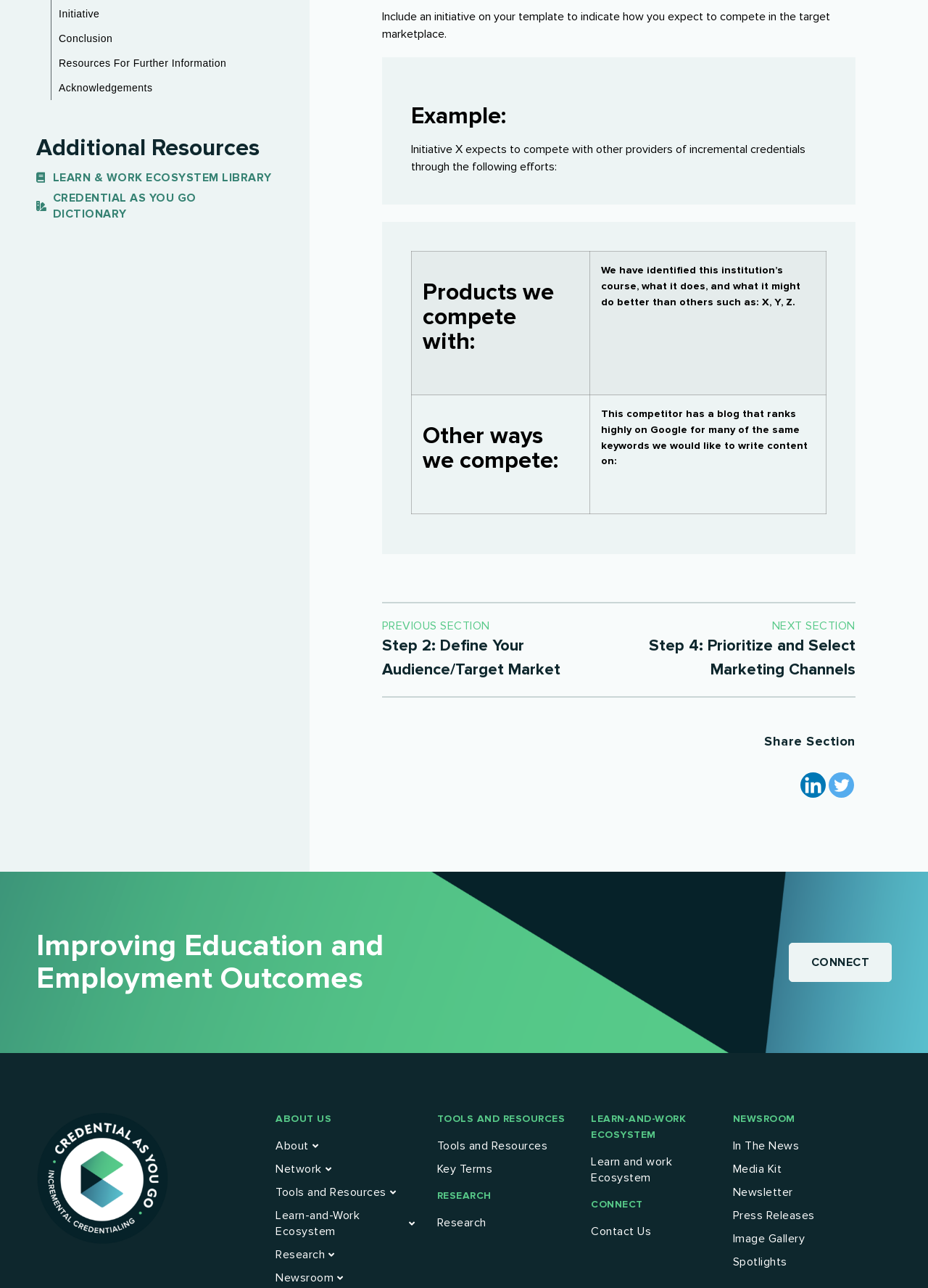Highlight the bounding box of the UI element that corresponds to this description: "Resources For Further Information".

[0.055, 0.04, 0.279, 0.059]